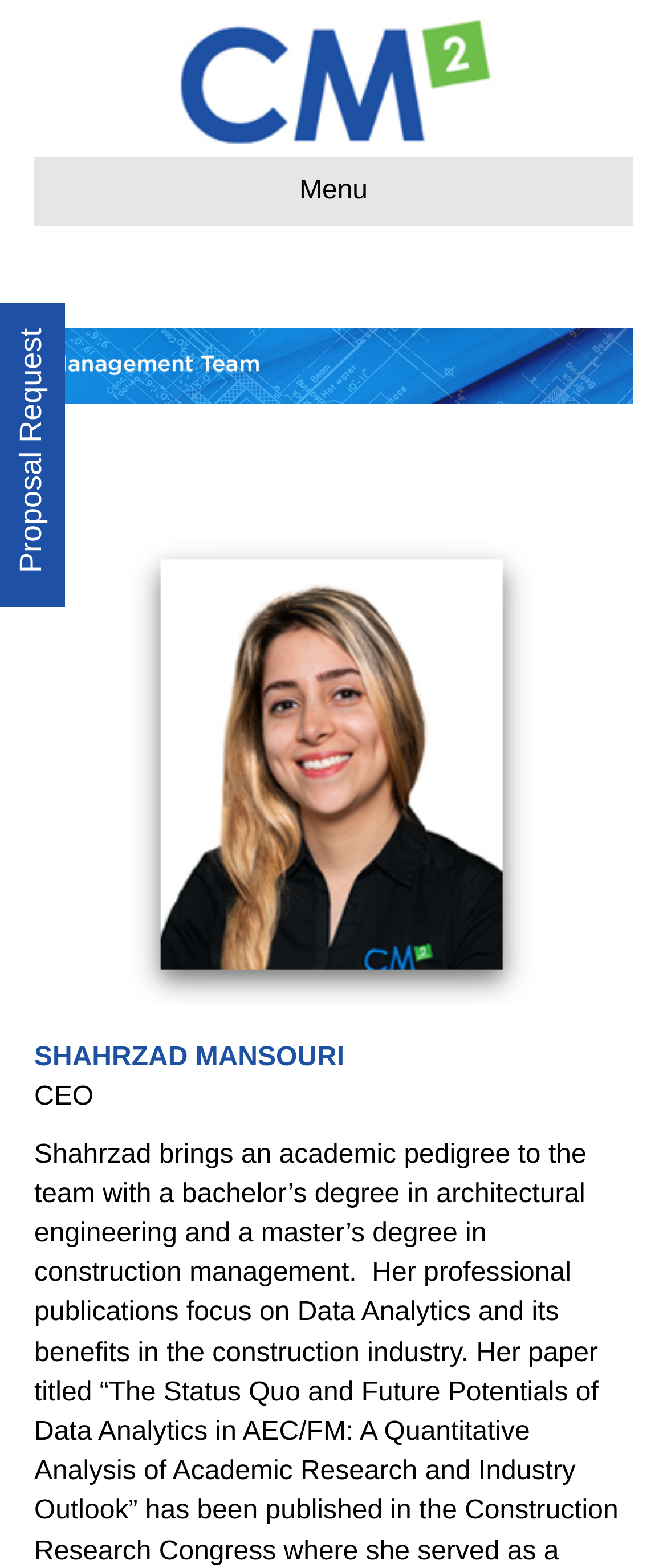Find the bounding box of the web element that fits this description: "alt="CM Squared"".

[0.253, 0.04, 0.747, 0.057]